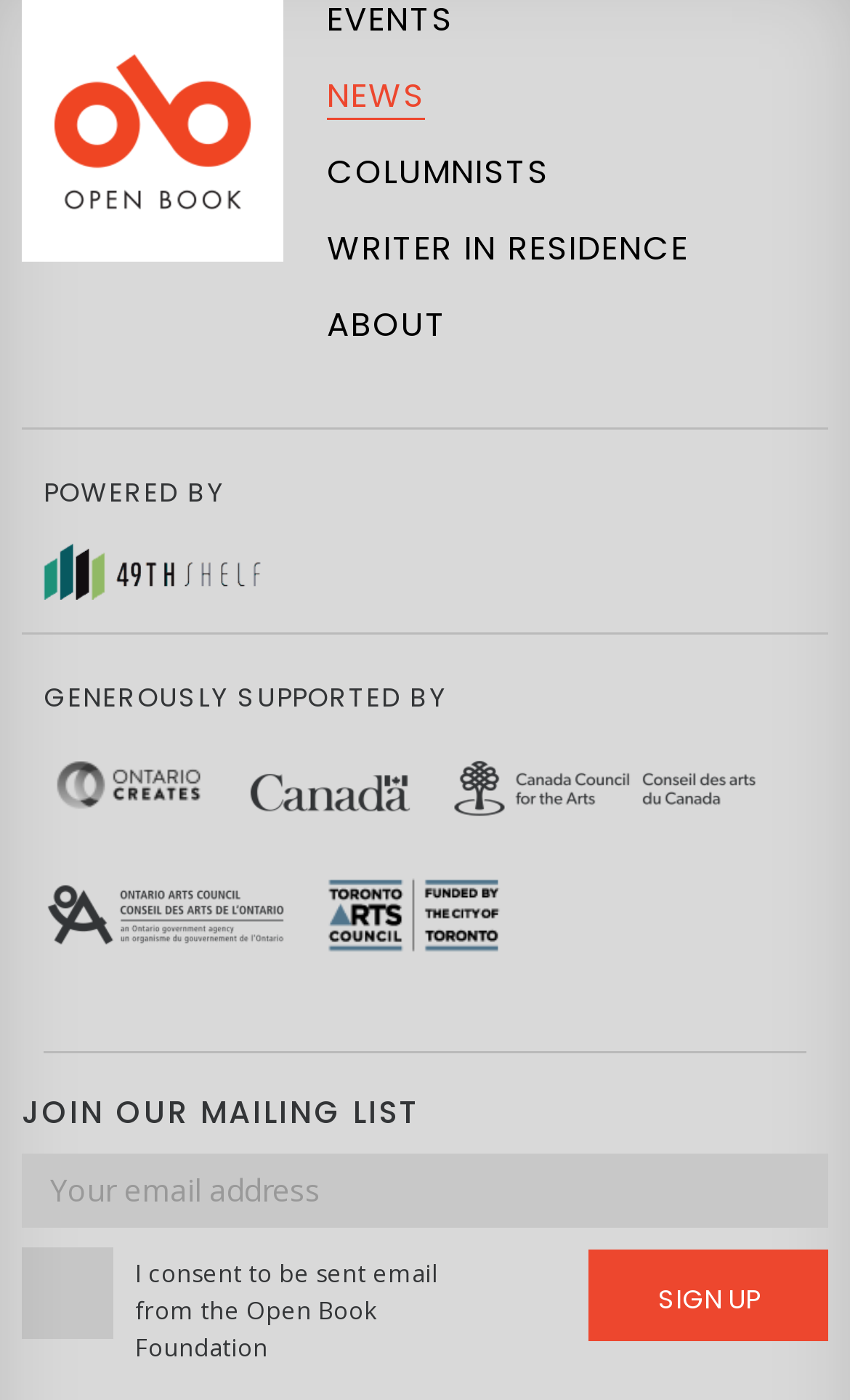For the given element description parent_node: POWERED BY, determine the bounding box coordinates of the UI element. The coordinates should follow the format (top-left x, top-left y, bottom-right x, bottom-right y) and be within the range of 0 to 1.

[0.051, 0.39, 0.308, 0.42]